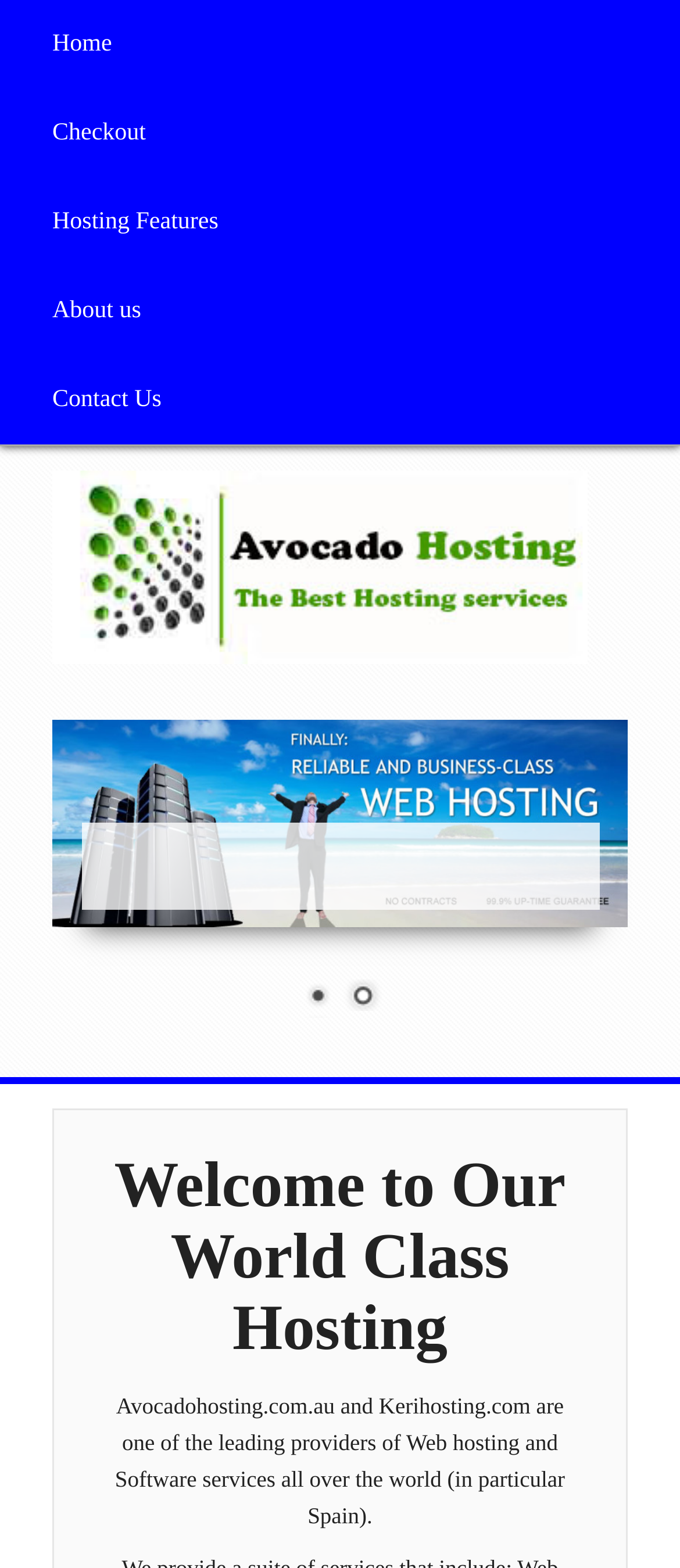Find the bounding box coordinates of the element to click in order to complete this instruction: "Click on Contact Us". The bounding box coordinates must be four float numbers between 0 and 1, denoted as [left, top, right, bottom].

[0.038, 0.227, 0.962, 0.283]